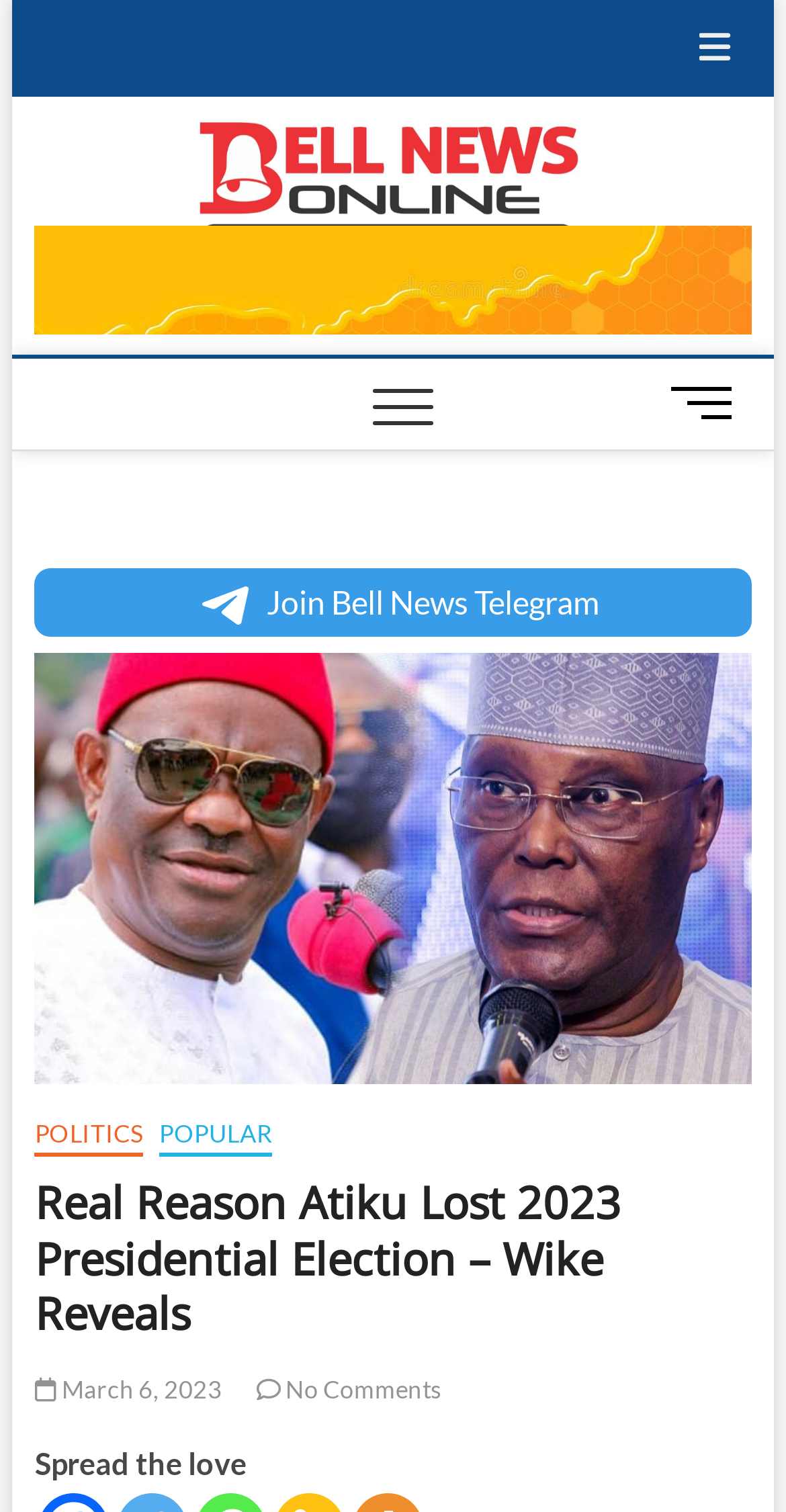Determine the bounding box coordinates of the section I need to click to execute the following instruction: "View the main menu". Provide the coordinates as four float numbers between 0 and 1, i.e., [left, top, right, bottom].

[0.044, 0.237, 0.751, 0.297]